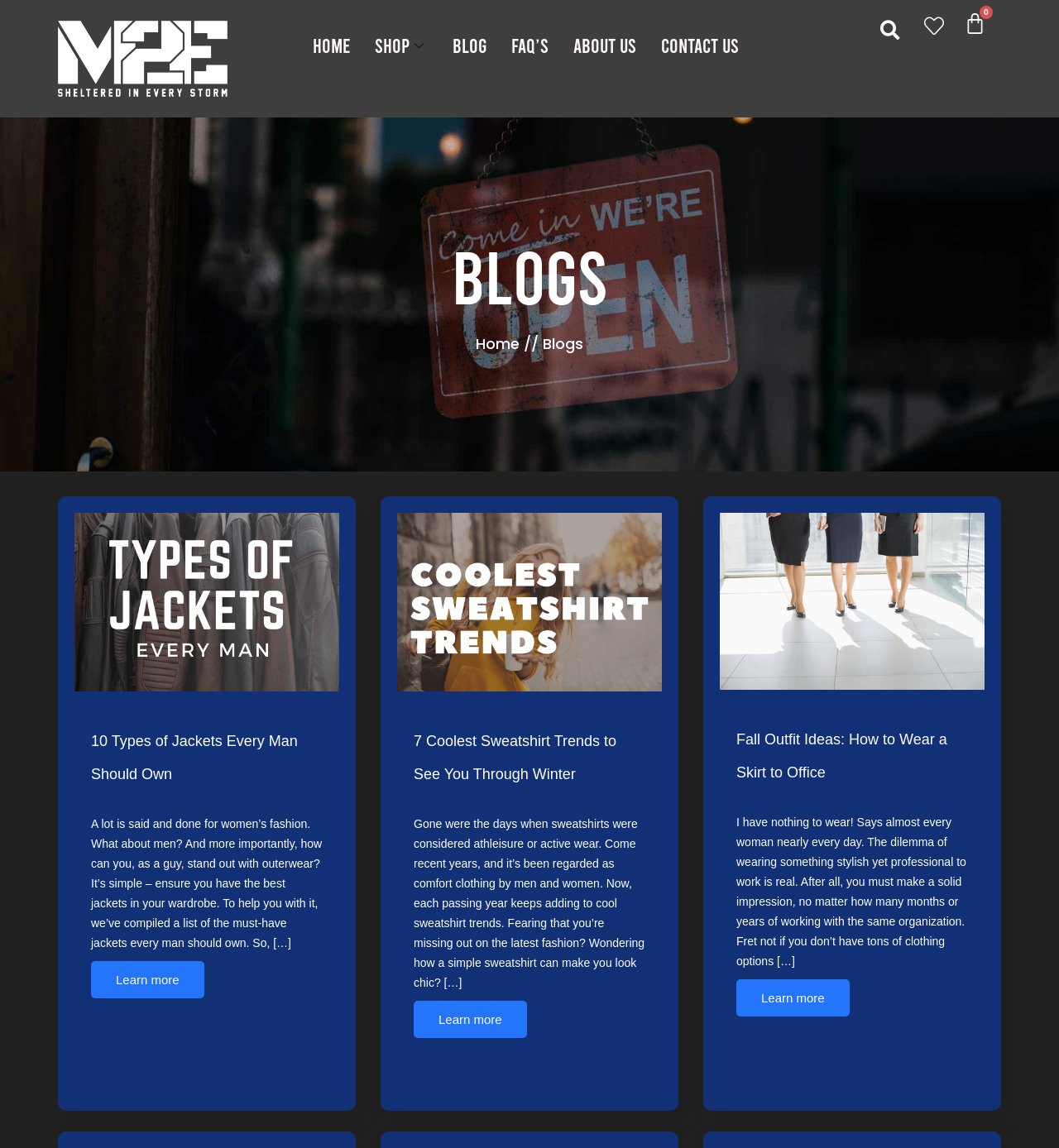What is the purpose of the search button? From the image, respond with a single word or brief phrase.

To search the website